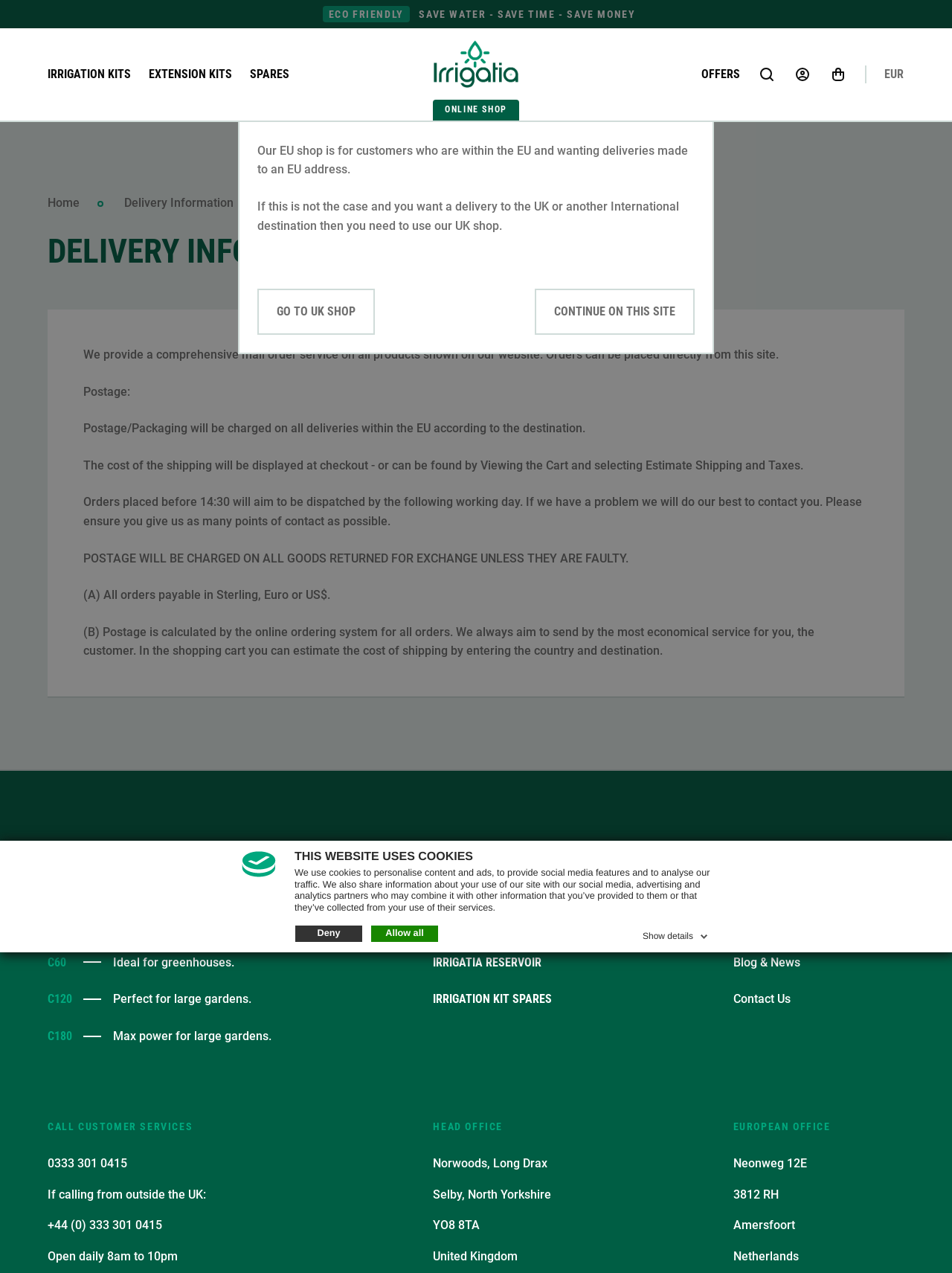Use a single word or phrase to answer the question:
What is the customer service phone number?

0333 301 0415